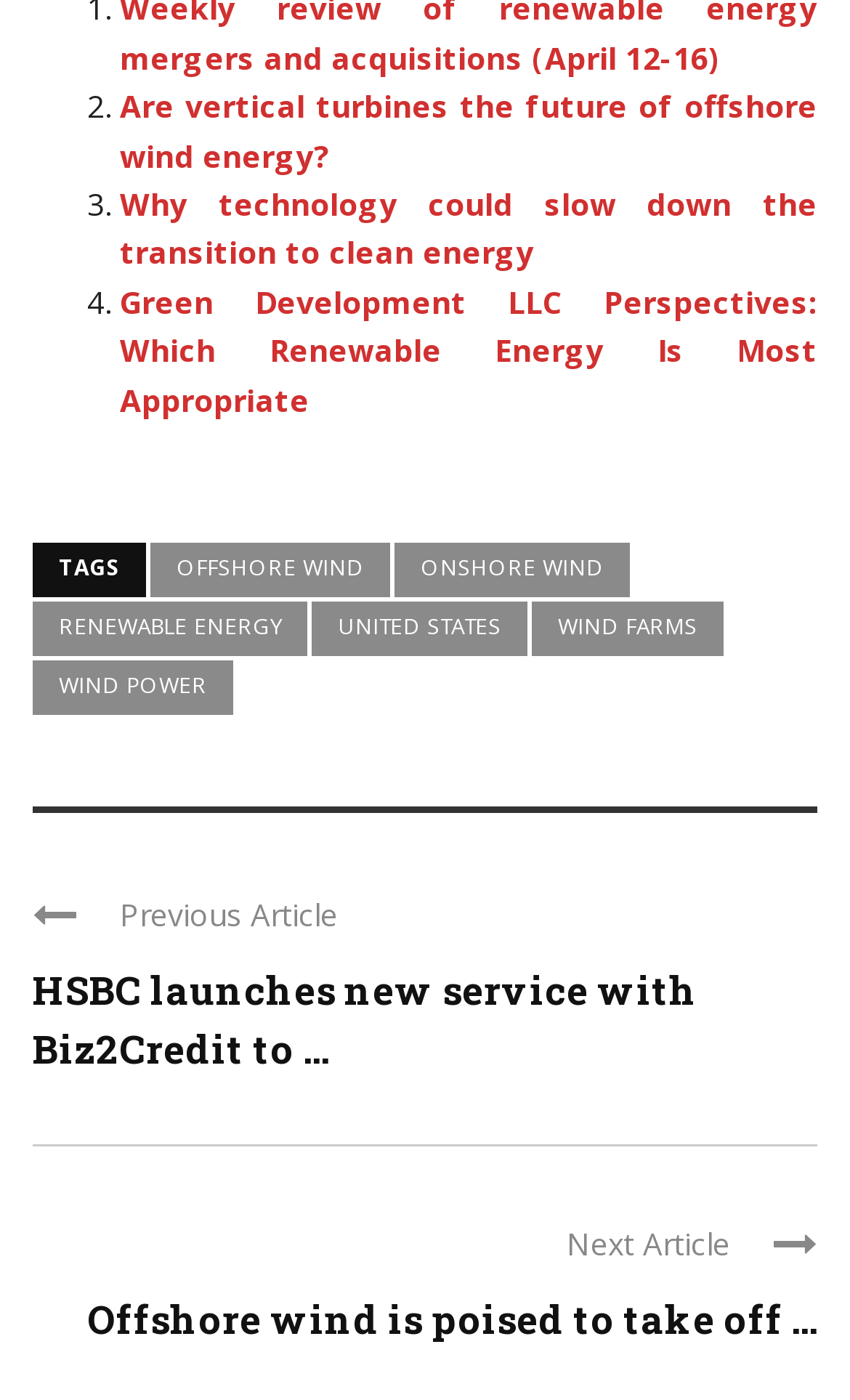How many tags are listed on the webpage?
Please use the image to deliver a detailed and complete answer.

The webpage lists six tags: 'OFFSHORE WIND', 'ONSHORE WIND', 'RENEWABLE ENERGY', 'UNITED STATES', 'WIND FARMS', and 'WIND POWER'.